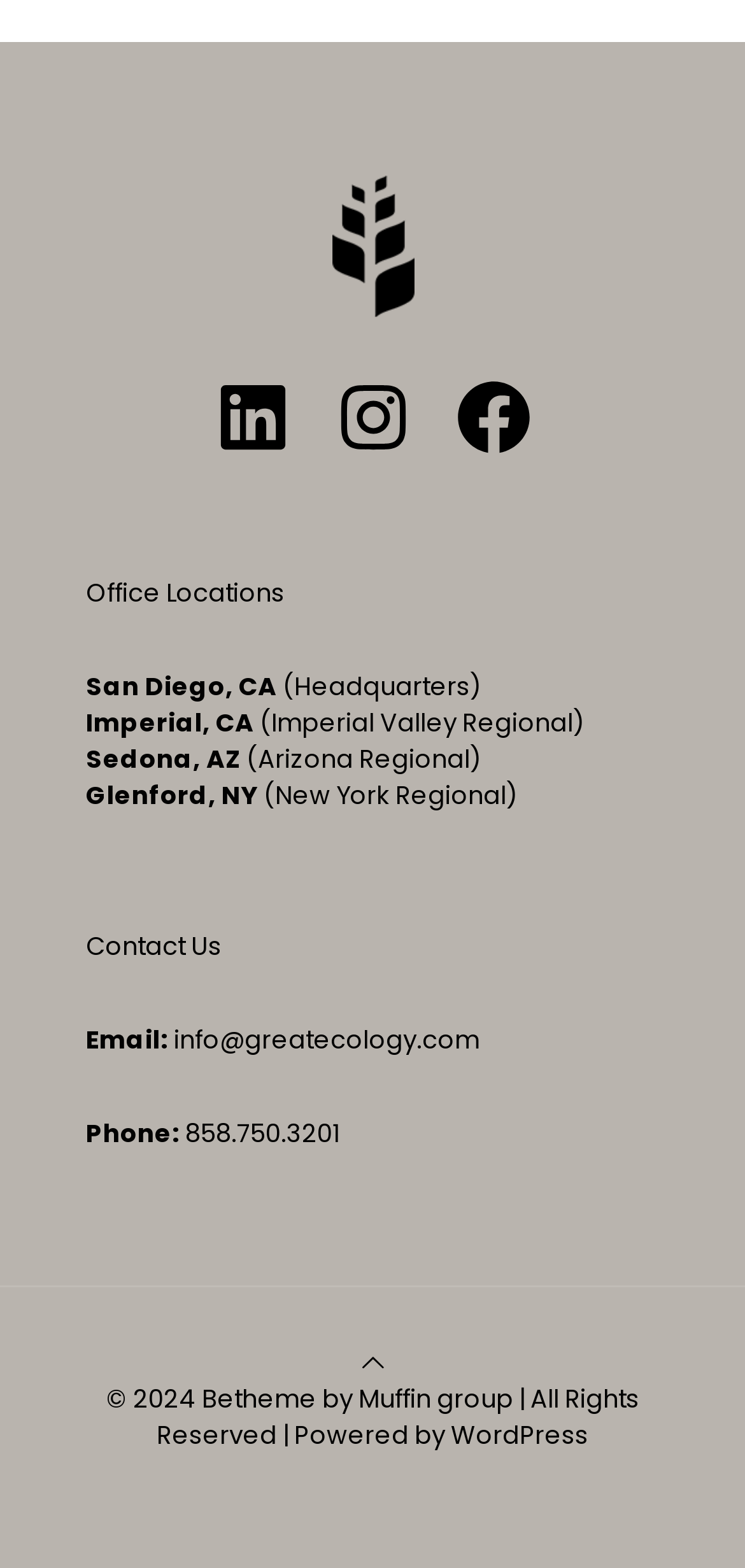Please identify the bounding box coordinates of the clickable element to fulfill the following instruction: "Contact us via email". The coordinates should be four float numbers between 0 and 1, i.e., [left, top, right, bottom].

[0.226, 0.652, 0.644, 0.675]